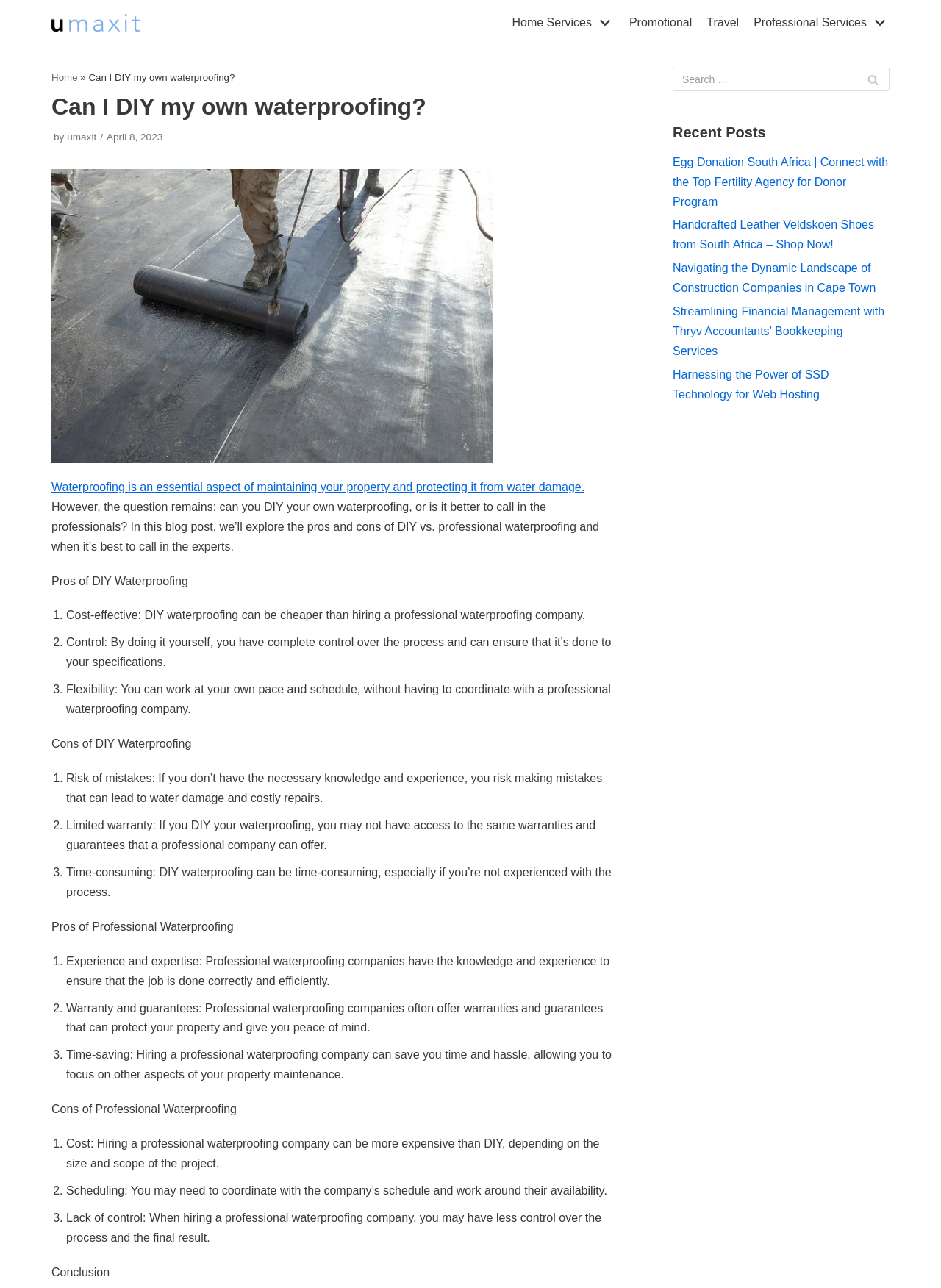Based on the visual content of the image, answer the question thoroughly: How many recent posts are listed?

The recent posts section lists five recent articles, each with a title and a link. The titles of the articles are 'Egg Donation South Africa | Connect with the Top Fertility Agency for Donor Program', 'Handcrafted Leather Veldskoen Shoes from South Africa – Shop Now!', 'Navigating the Dynamic Landscape of Construction Companies in Cape Town', 'Streamlining Financial Management with Thryv Accountants’ Bookkeeping Services', and 'Harnessing the Power of SSD Technology for Web Hosting'.